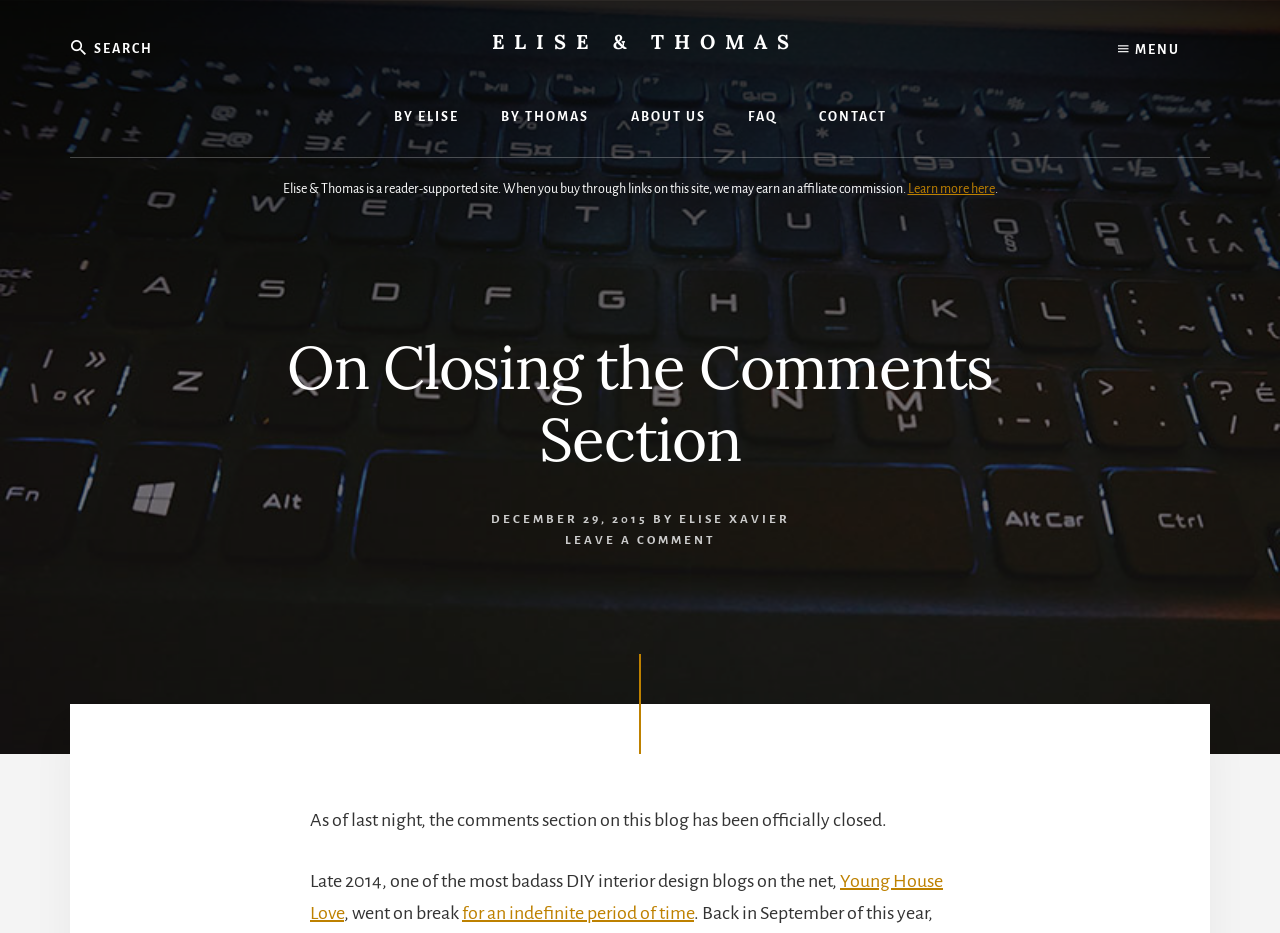Please provide the bounding box coordinates in the format (top-left x, top-left y, bottom-right x, bottom-right y). Remember, all values are floating point numbers between 0 and 1. What is the bounding box coordinate of the region described as: About US

[0.477, 0.083, 0.567, 0.168]